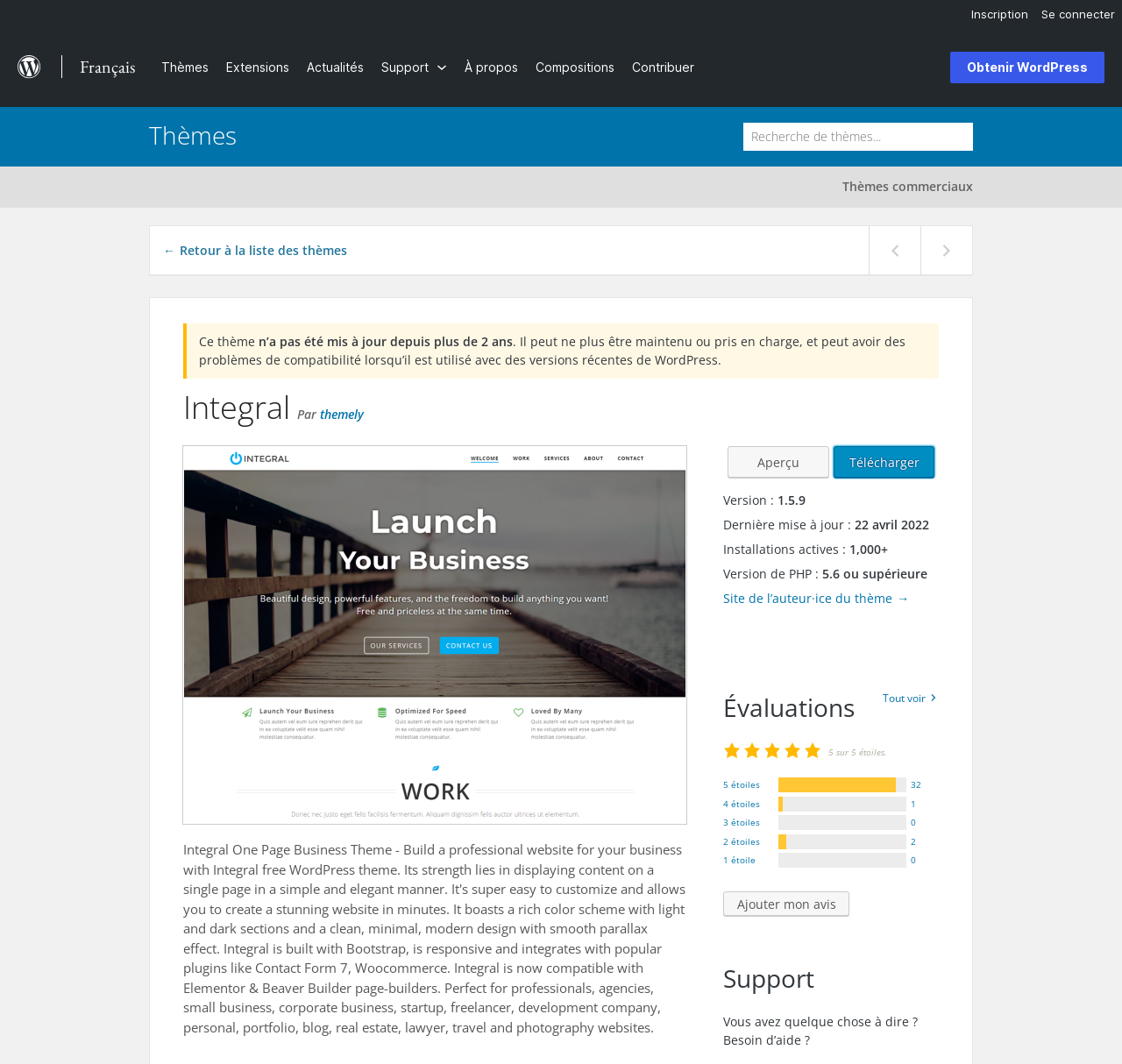Determine the bounding box coordinates of the clickable area required to perform the following instruction: "Search for themes". The coordinates should be represented as four float numbers between 0 and 1: [left, top, right, bottom].

[0.663, 0.115, 0.867, 0.142]